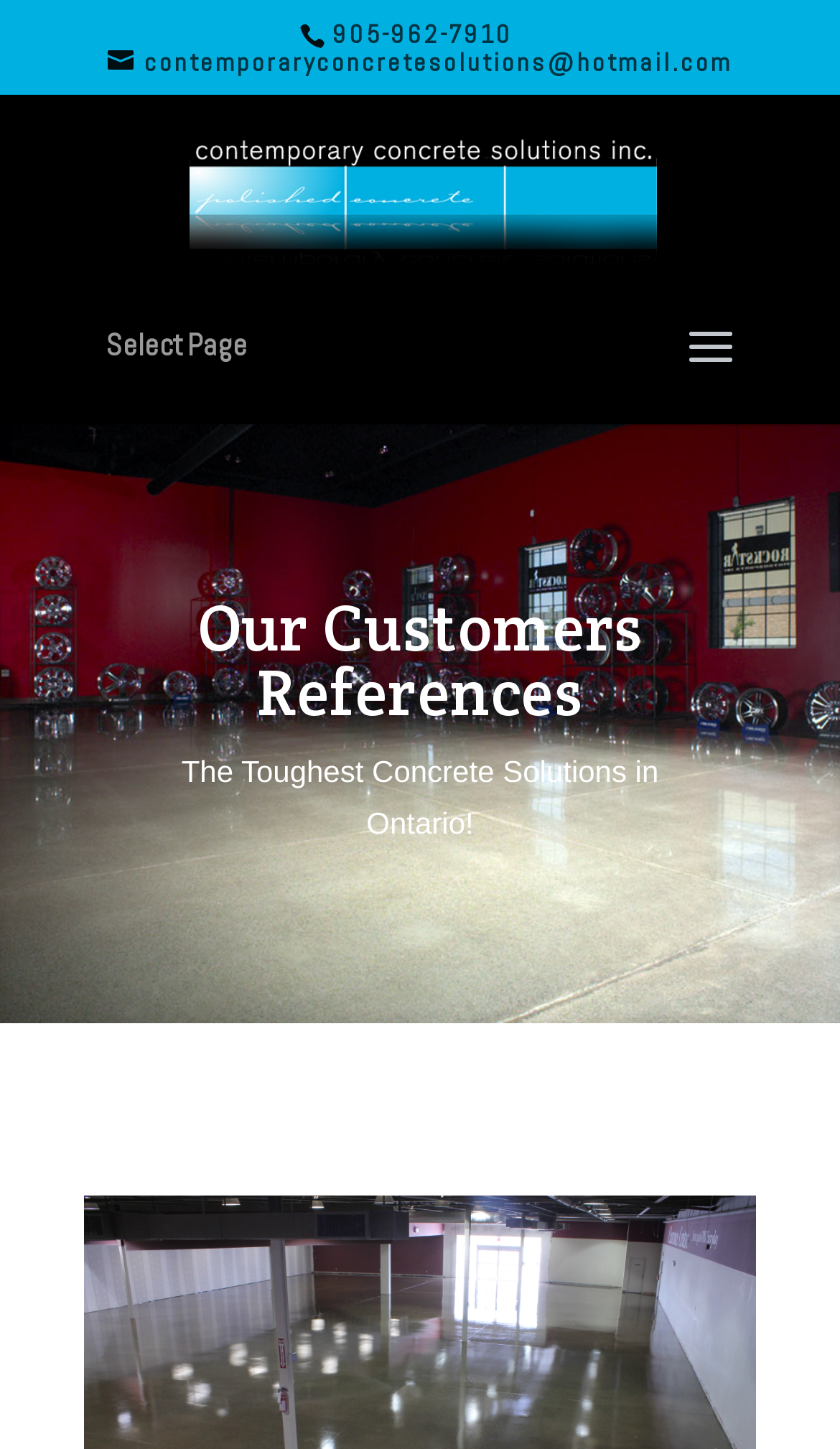Explain in detail what you observe on this webpage.

The webpage is about Contemporary Concrete Solutions and their customer references. At the top, there is a phone number "905-962-7910" positioned slightly to the right of the center. Below the phone number, there is an email address "contemporaryconcretesolutions@hotmail.com" that spans almost the entire width of the page. 

To the right of the email address, there is a link to "Contemporary Concrete Solutions" which contains an image with the same name. The image is positioned slightly above the link. 

On the left side, there is a dropdown menu labeled "Select Page". Below the menu, there is a heading "Our Customers References" that takes up most of the page width. Under the heading, there is a tagline "The Toughest Concrete Solutions in Ontario!" that is centered on the page.